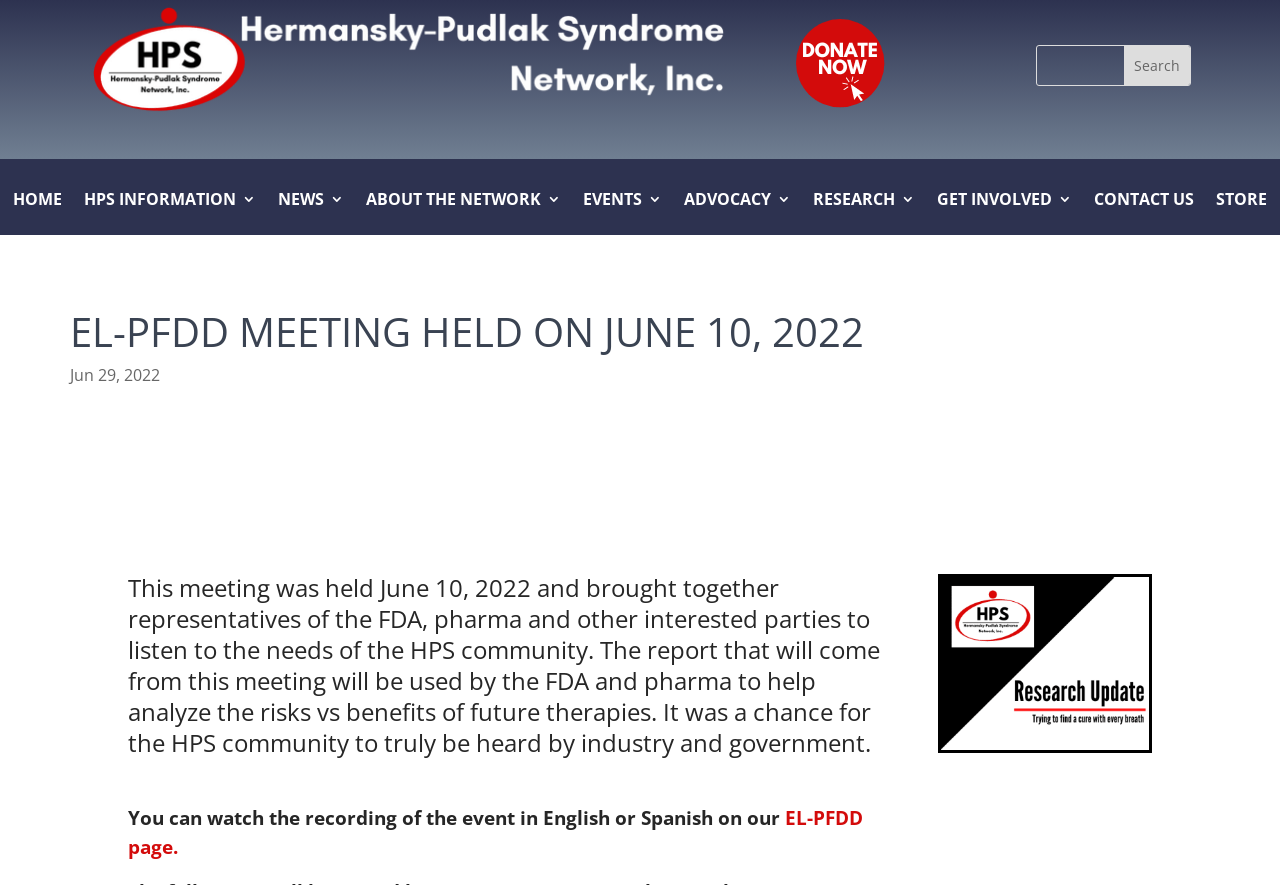What is the purpose of the EL-PFDD meeting?
Provide a detailed answer to the question, using the image to inform your response.

I found the answer by reading the StaticText 'This meeting was held June 10, 2022 and brought together representatives of the FDA, pharma and other interested parties to listen to the needs of the HPS community...'. The purpose of the meeting is clearly stated in this text.